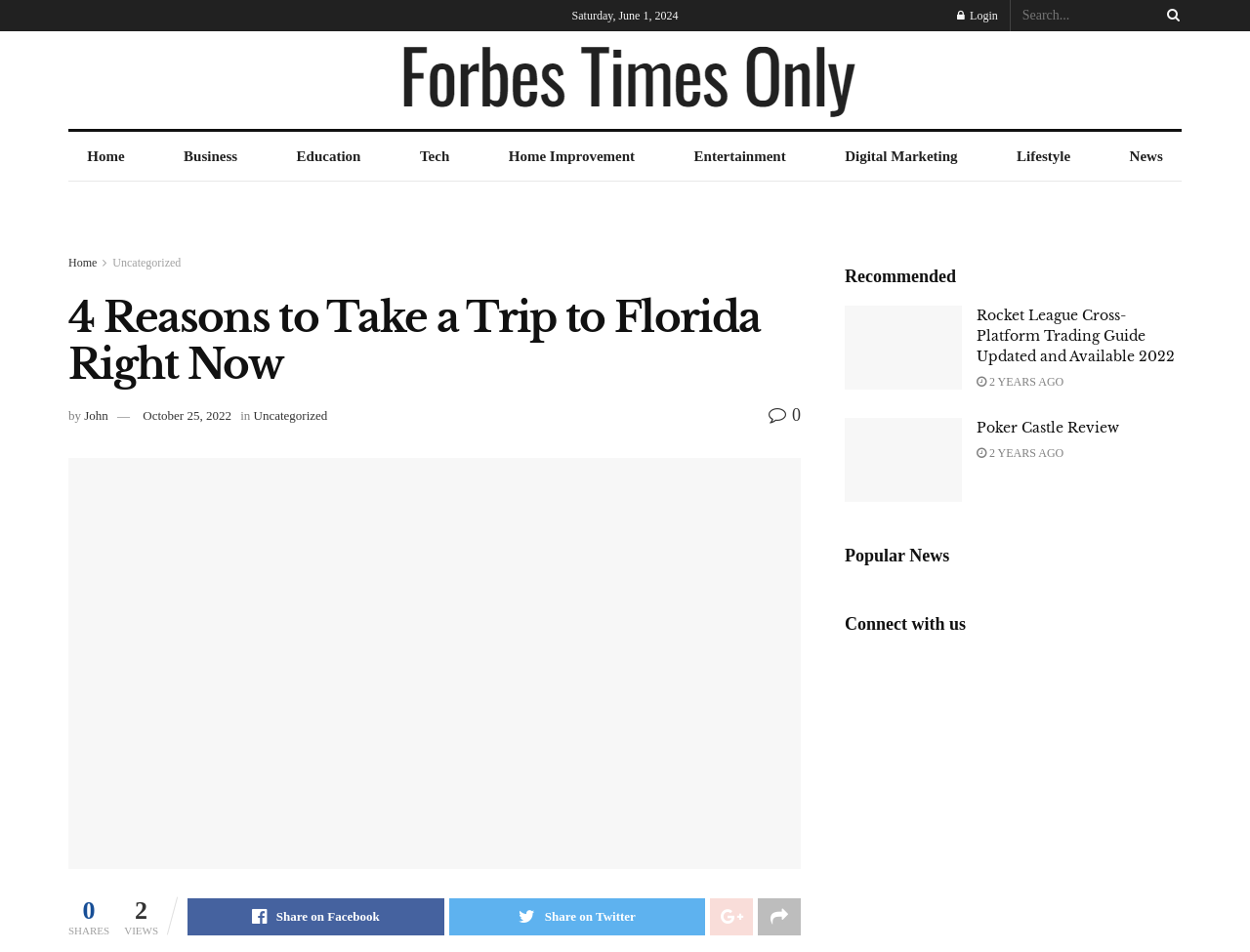Specify the bounding box coordinates of the area that needs to be clicked to achieve the following instruction: "Read the article about Florida".

[0.055, 0.481, 0.641, 0.913]